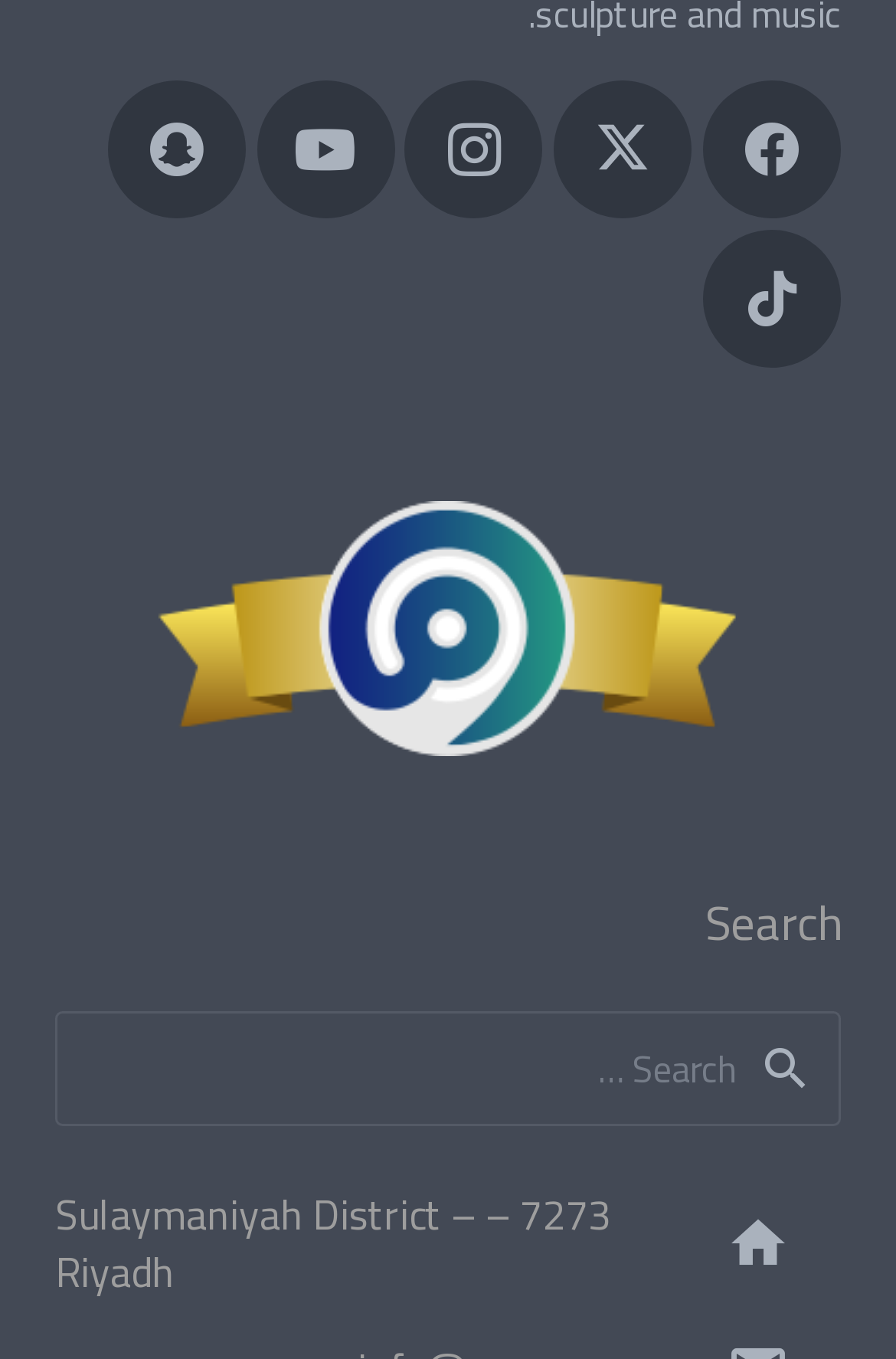Identify the bounding box for the described UI element. Provide the coordinates in (top-left x, top-left y, bottom-right x, bottom-right y) format with values ranging from 0 to 1: parent_node: Search for: value="Search"

[0.791, 0.748, 0.938, 0.824]